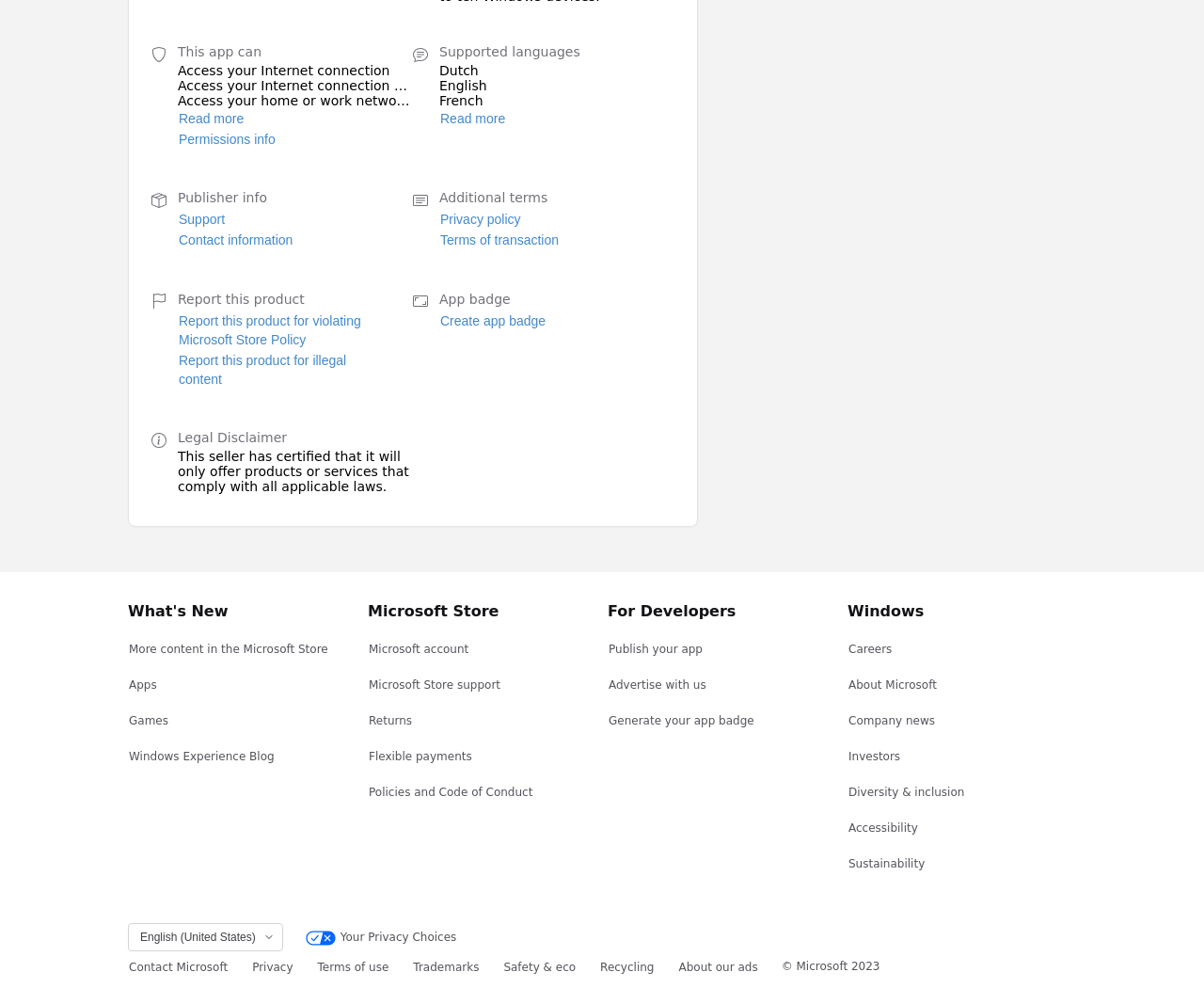Locate the bounding box coordinates of the UI element described by: "Search". Provide the coordinates as four float numbers between 0 and 1, formatted as [left, top, right, bottom].

None